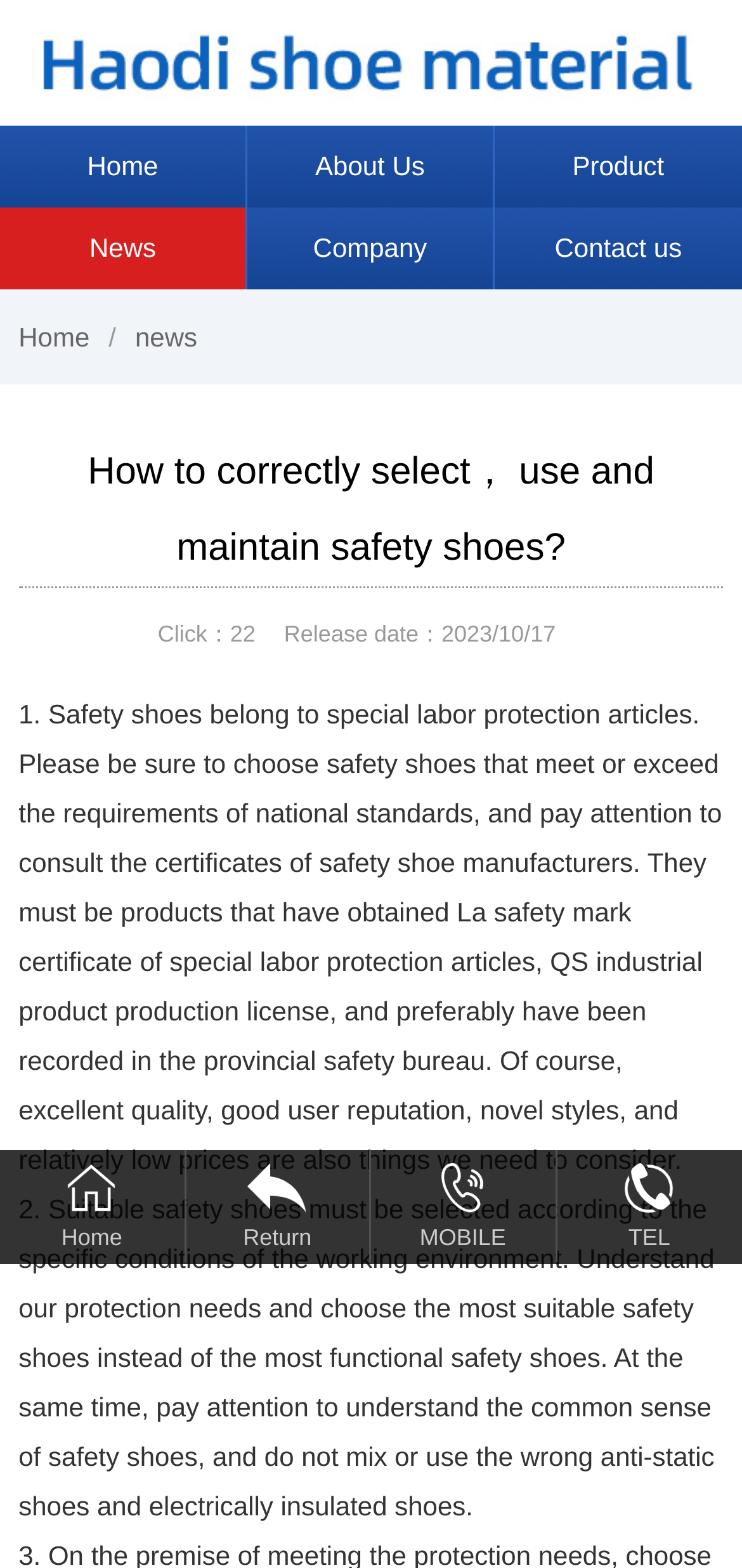Refer to the image and provide a thorough answer to this question:
What is the release date of the article?

The release date of the article is mentioned below the heading, which is '2023/10/17'.